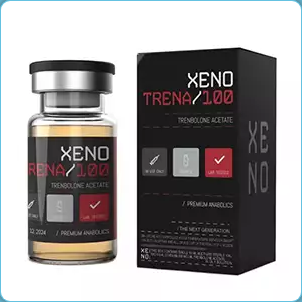What is the purpose of the product?
Please provide a comprehensive and detailed answer to the question.

The product is aimed at individuals seeking to enhance their performance and physique, which suggests that it is a performance-enhancing supplement, likely used in bodybuilding or athletic training.